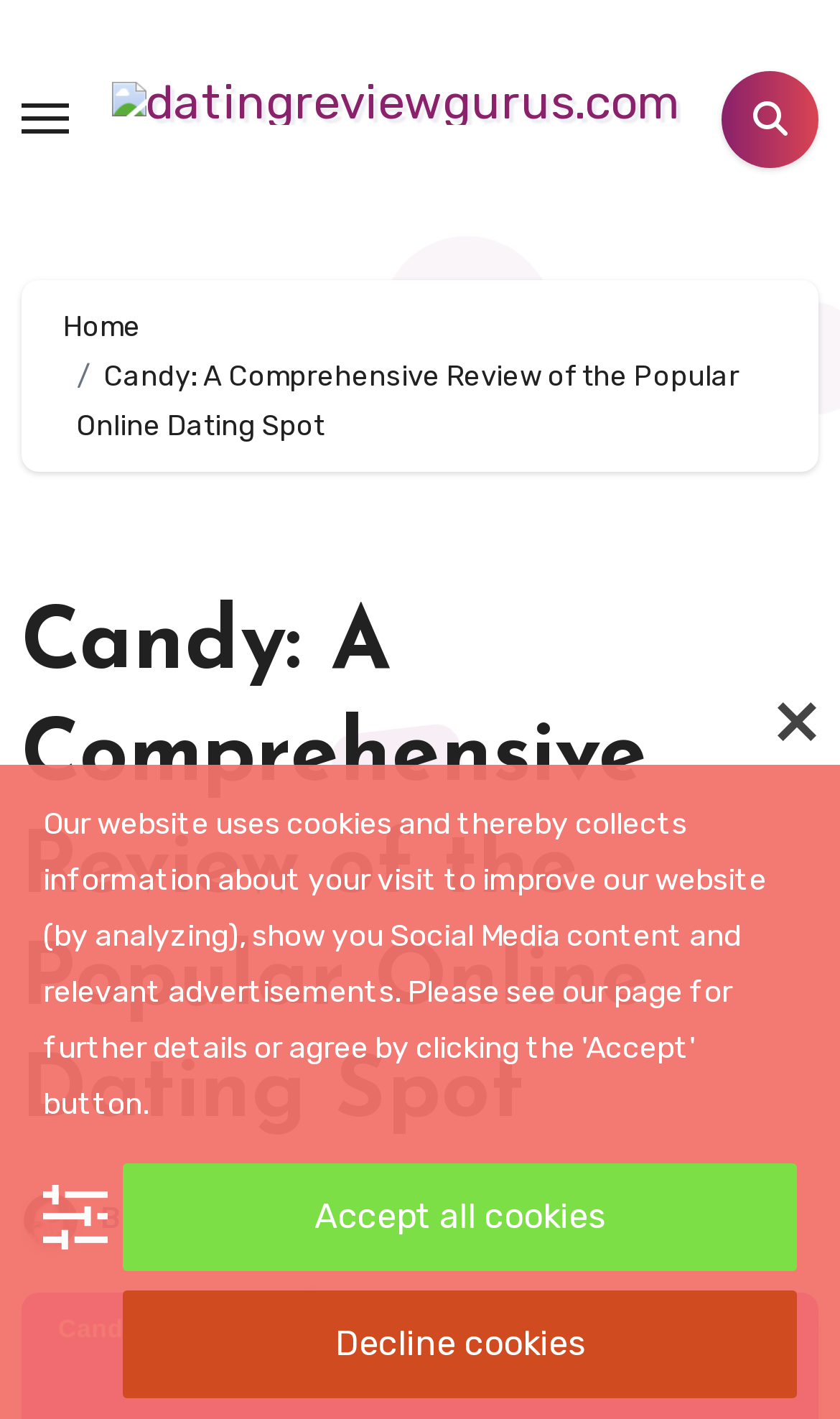Please identify the bounding box coordinates of the element I need to click to follow this instruction: "Go to Home".

[0.075, 0.218, 0.167, 0.241]